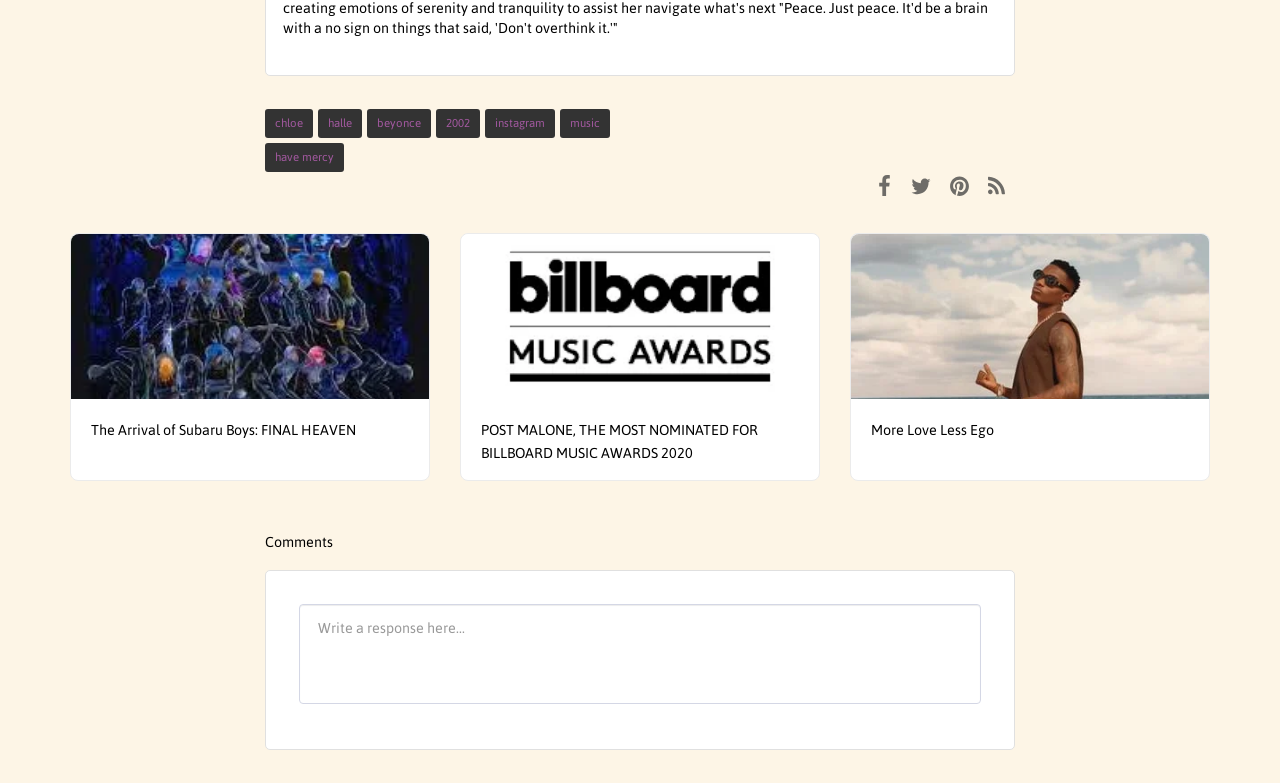Please find the bounding box coordinates of the element that must be clicked to perform the given instruction: "Click on the 'The Arrival of Subaru Boys: FINAL HEAVEN' link". The coordinates should be four float numbers from 0 to 1, i.e., [left, top, right, bottom].

[0.071, 0.535, 0.32, 0.565]